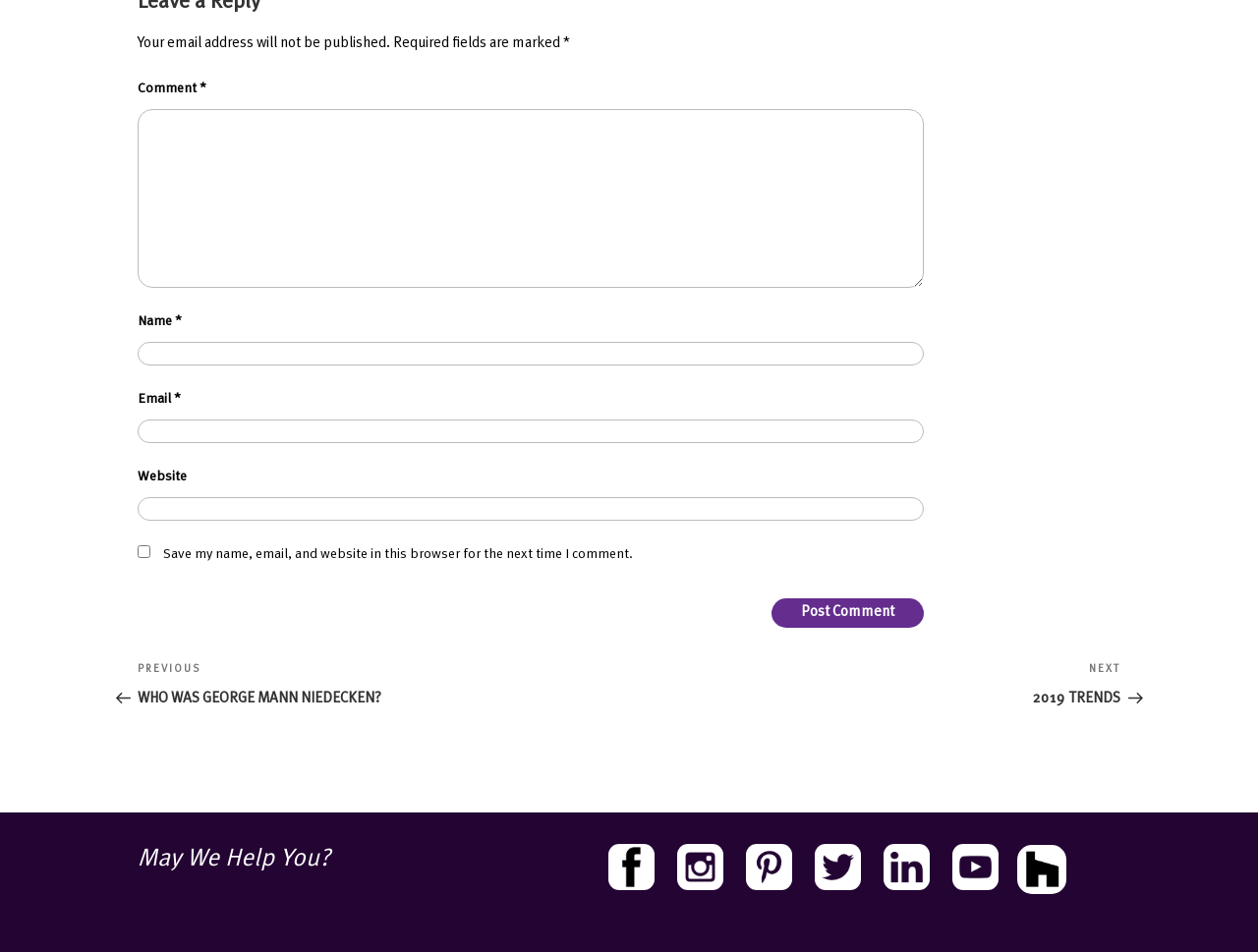Please find the bounding box coordinates of the element that needs to be clicked to perform the following instruction: "Click the Post Comment button". The bounding box coordinates should be four float numbers between 0 and 1, represented as [left, top, right, bottom].

[0.613, 0.628, 0.734, 0.659]